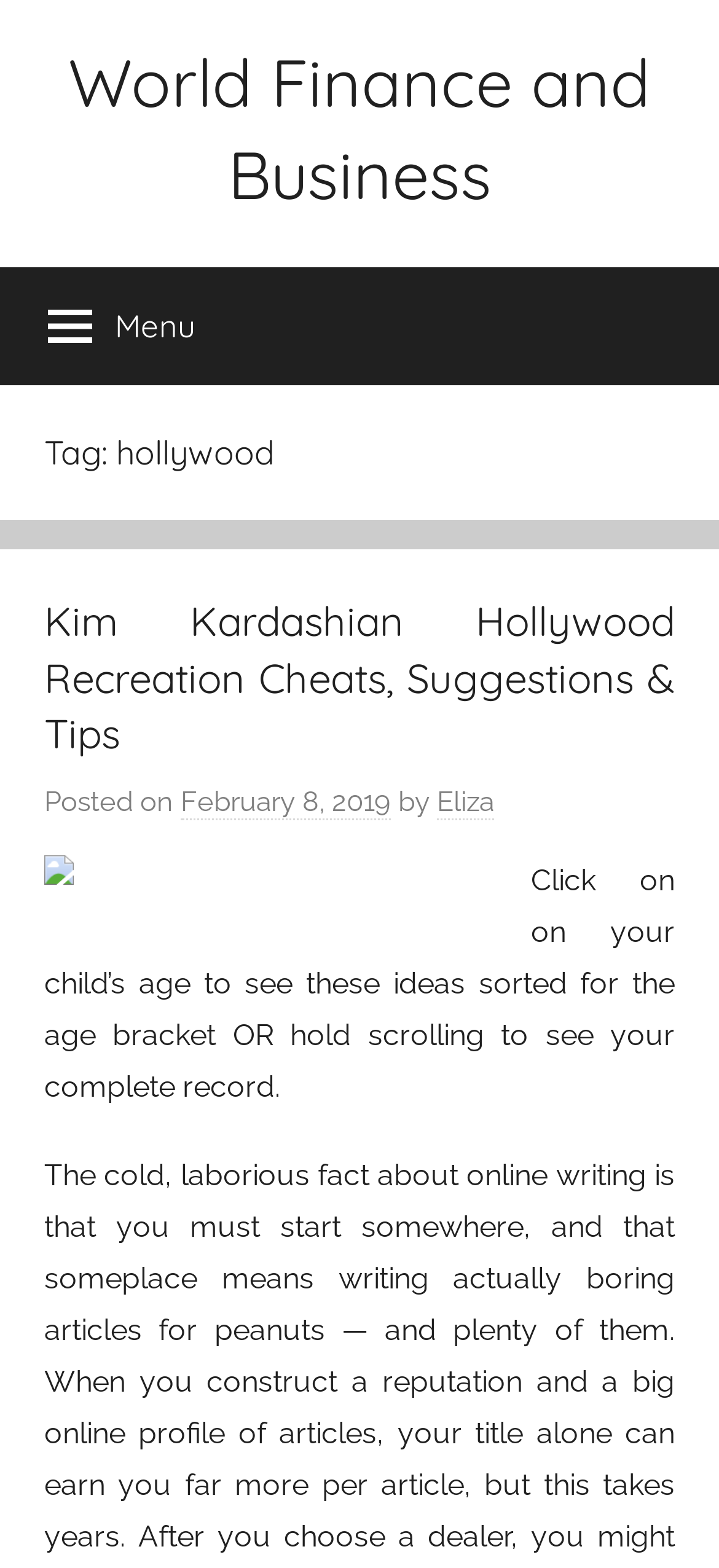Answer the following in one word or a short phrase: 
What is the title of the current article?

Kim Kardashian Hollywood Recreation Cheats, Suggestions & Tips